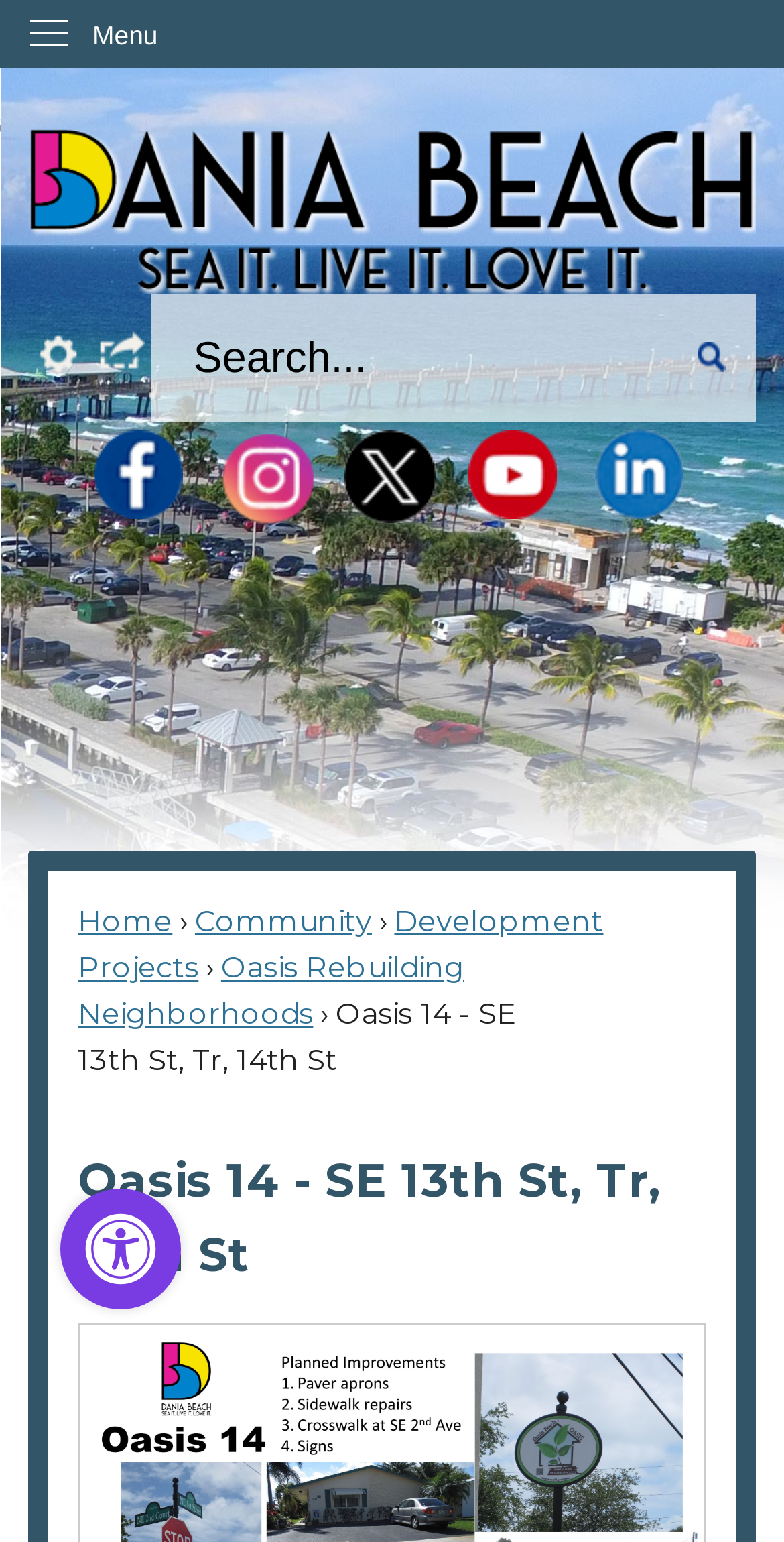Identify the bounding box of the UI component described as: "parent_node: Search name="searchField" placeholder="Search..." title="Search..."".

[0.191, 0.19, 0.963, 0.274]